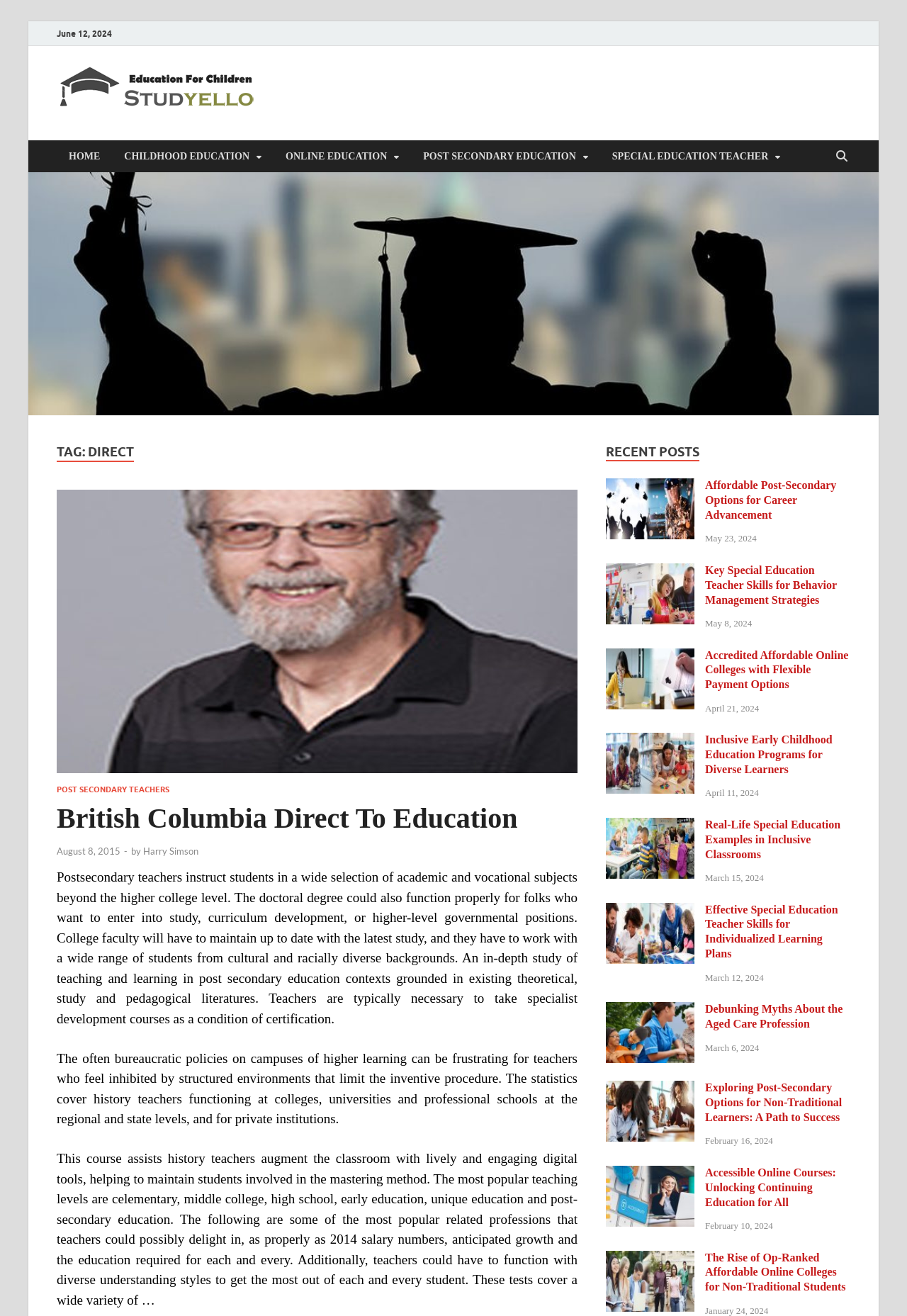Generate a comprehensive description of the webpage.

The webpage is titled "direct | Studyello" and has a prominent header section at the top with a date "June 12, 2024" and a link to "Studyello" accompanied by an image. Below this, there is a navigation menu with links to "HOME", "CHILDHOOD EDUCATION", "ONLINE EDUCATION", "POST SECONDARY EDUCATION", and "SPECIAL EDUCATION TEACHER".

The main content of the page is divided into two sections. The left section has a heading "TAG: DIRECT" and features a link to "British Columbia Direct To Education" with an image. Below this, there is a block of text discussing post-secondary teachers, their roles, and the importance of staying updated with the latest research.

The right section has a heading "RECENT POSTS" and features a list of 9 recent posts, each with a heading, a link, an image, and a date. The posts are related to education, including topics such as affordable post-secondary options, special education teacher skills, and inclusive early childhood education programs. Each post has a brief summary and a link to read more.

Overall, the webpage appears to be an educational resource focused on providing information and resources for teachers, educators, and students.